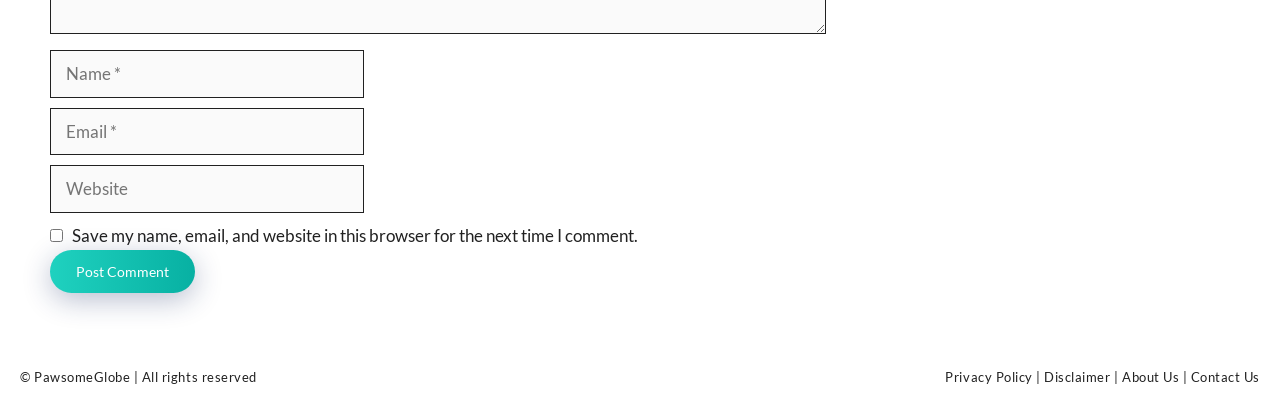Pinpoint the bounding box coordinates of the clickable element needed to complete the instruction: "Check the save comment information box". The coordinates should be provided as four float numbers between 0 and 1: [left, top, right, bottom].

[0.039, 0.556, 0.049, 0.588]